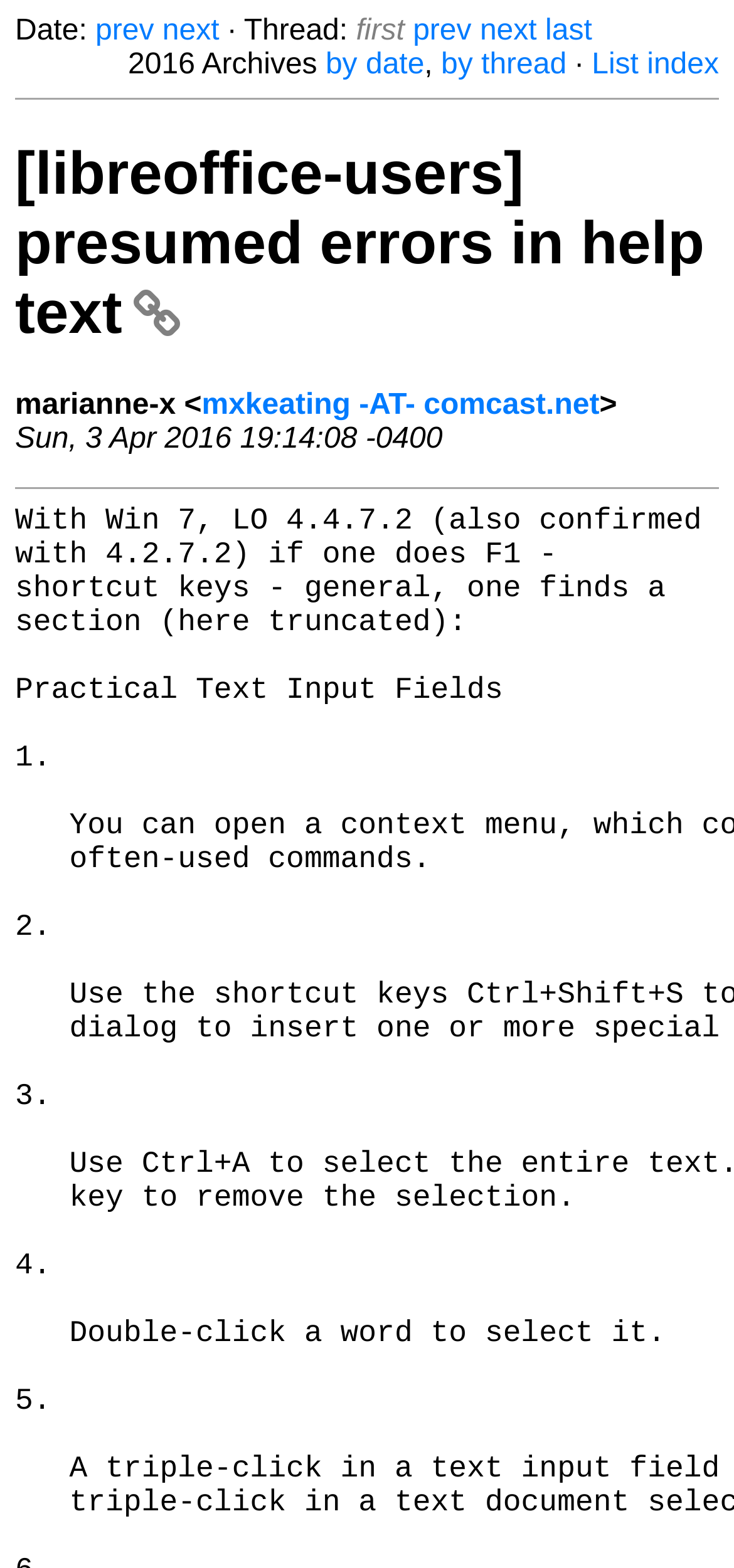Please specify the bounding box coordinates of the element that should be clicked to execute the given instruction: 'go to next page'. Ensure the coordinates are four float numbers between 0 and 1, expressed as [left, top, right, bottom].

[0.221, 0.01, 0.299, 0.03]